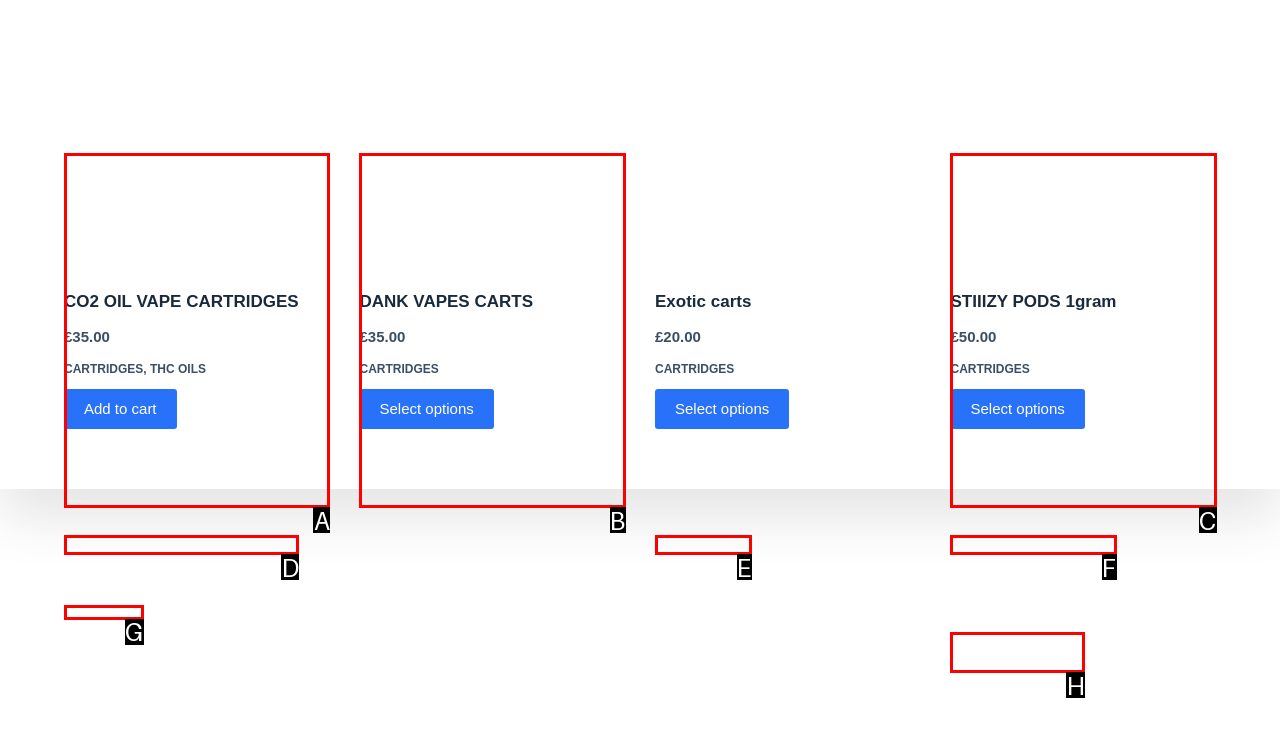Match the HTML element to the description: CO2 OIL VAPE CARTRIDGES. Answer with the letter of the correct option from the provided choices.

D